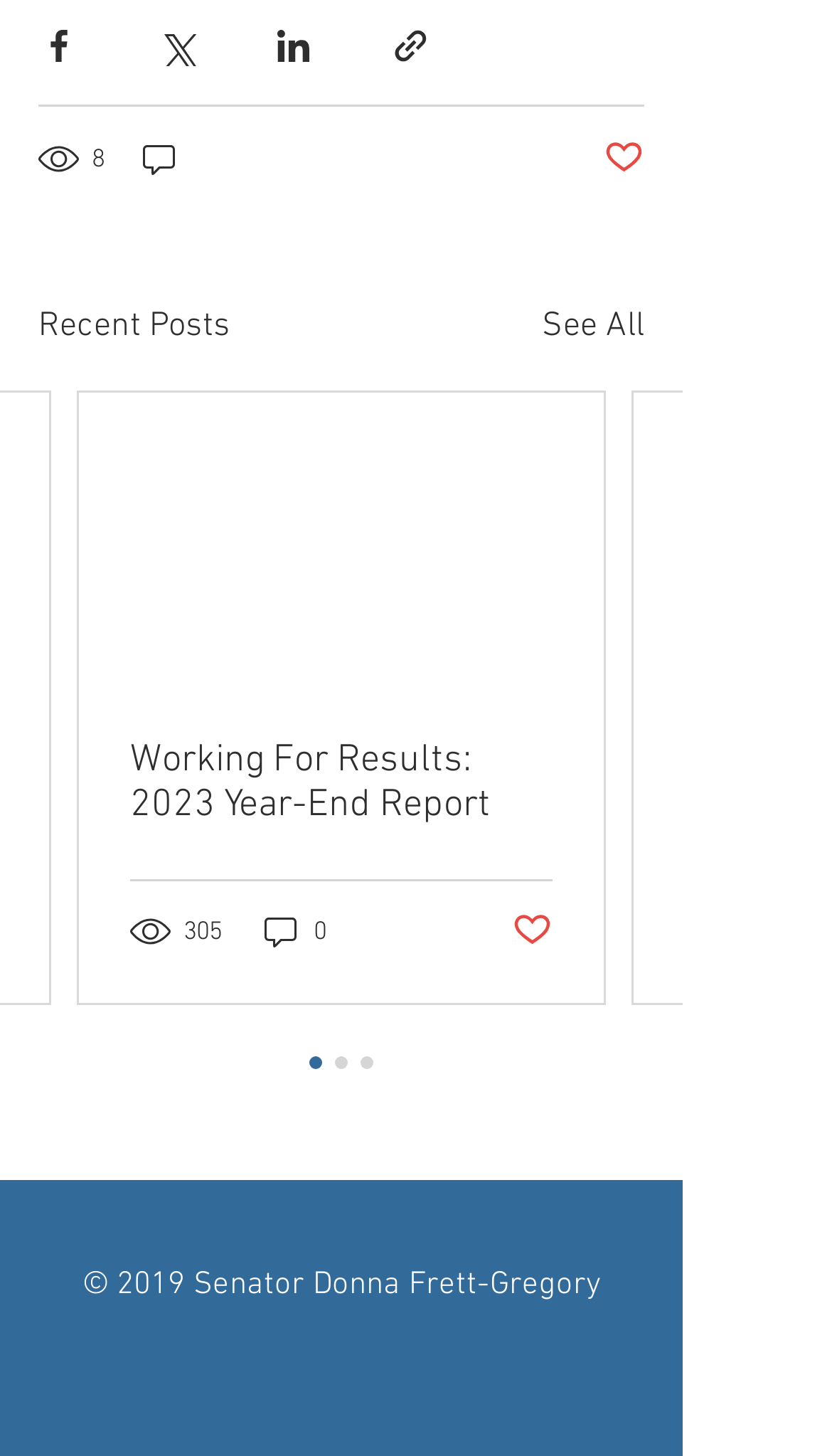Utilize the details in the image to give a detailed response to the question: How many social media sharing options are available?

There are four social media sharing options available, which are 'Share via Facebook', 'Share via Twitter', 'Share via LinkedIn', and 'Share via link'. These options are represented as buttons with corresponding images.